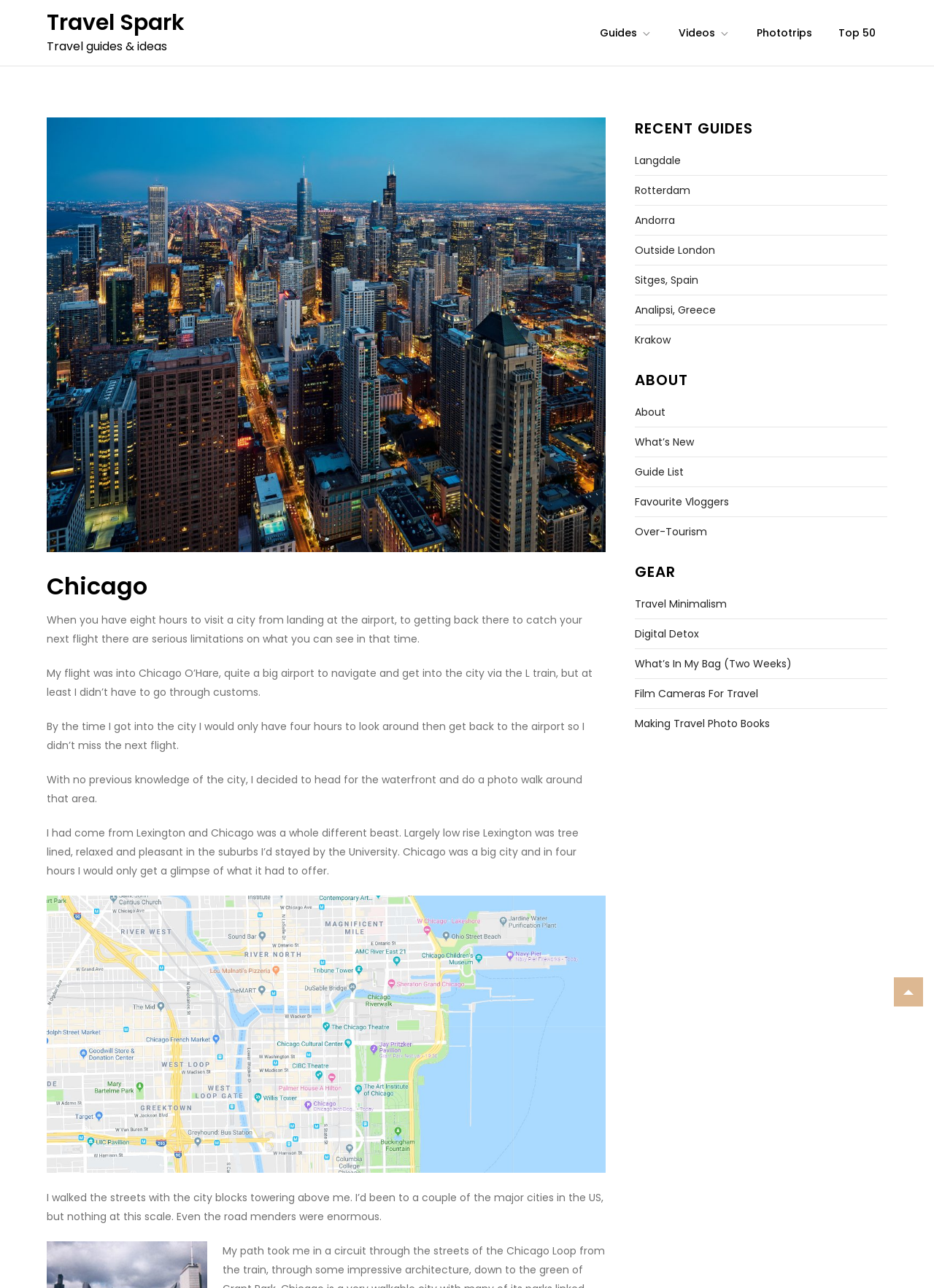Determine the bounding box coordinates of the element's region needed to click to follow the instruction: "Explore the 'Videos' section". Provide these coordinates as four float numbers between 0 and 1, formatted as [left, top, right, bottom].

[0.714, 0.008, 0.795, 0.042]